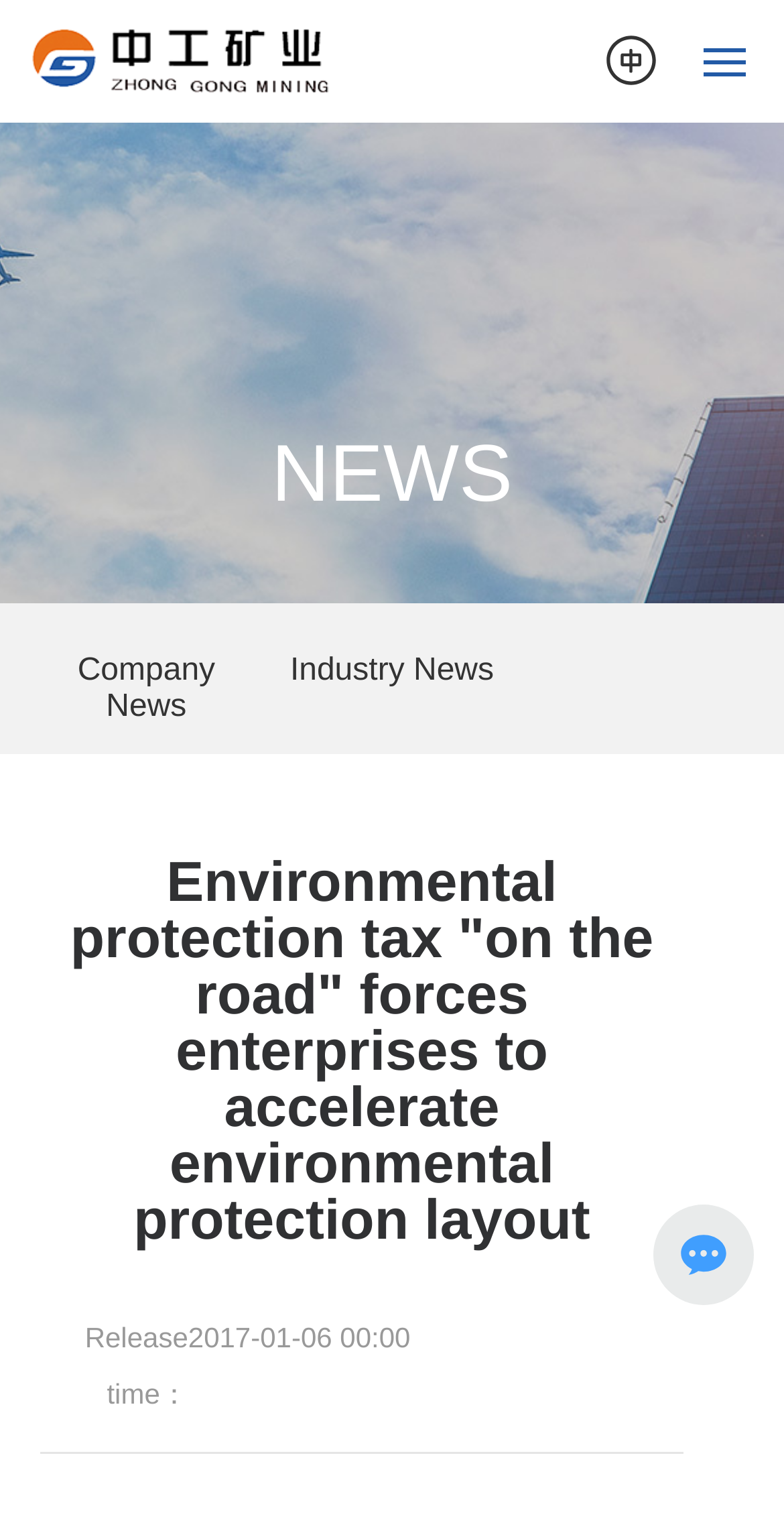Show the bounding box coordinates of the element that should be clicked to complete the task: "View the About page".

[0.051, 0.169, 0.909, 0.198]